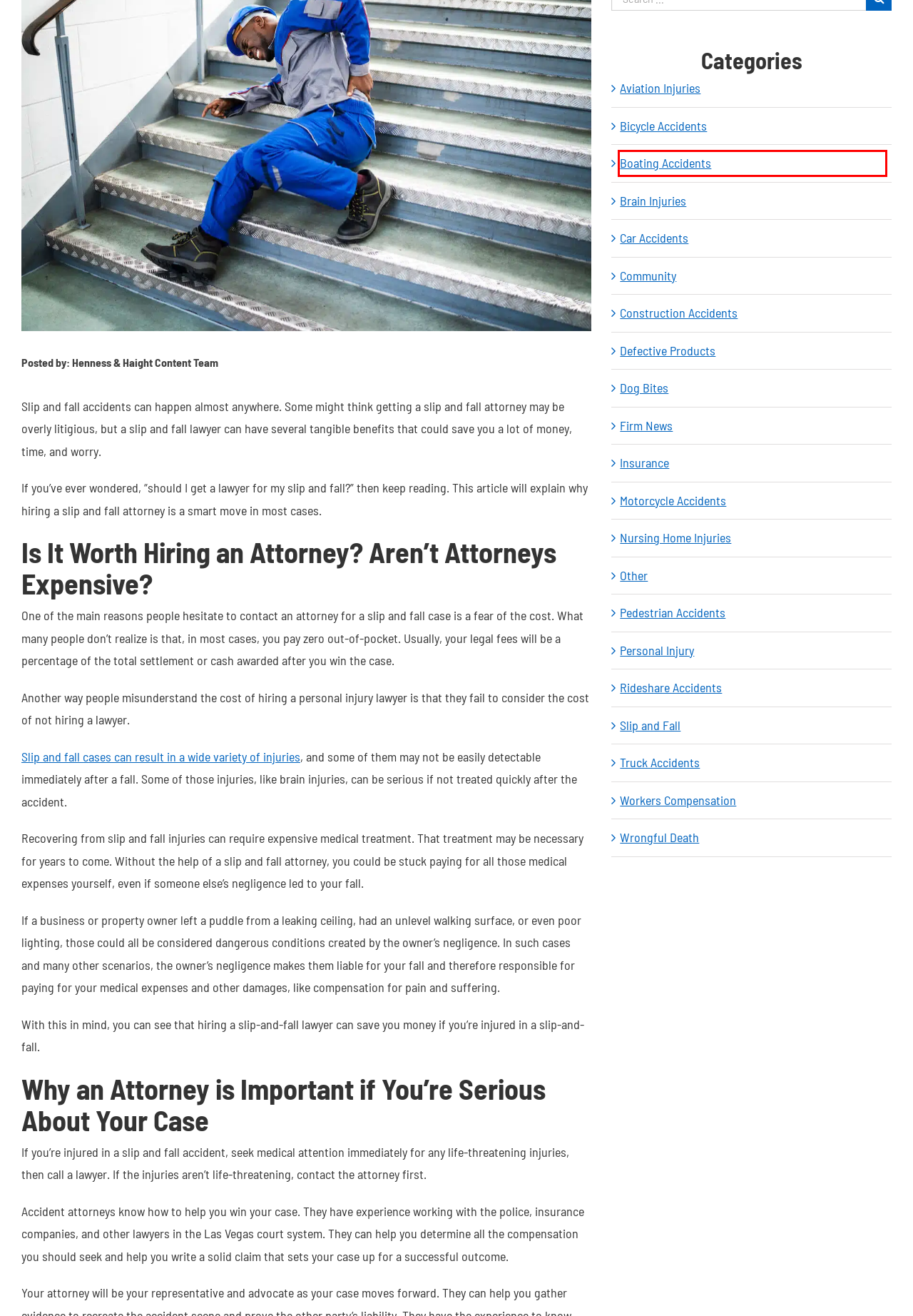Analyze the screenshot of a webpage with a red bounding box and select the webpage description that most accurately describes the new page resulting from clicking the element inside the red box. Here are the candidates:
A. Car Accidents Archives | Henness & Haight
B. Construction Accidents Archives | Henness & Haight
C. Dog Bites Archives | Henness & Haight
D. Workers Compensation Archives | Henness & Haight
E. Slip and Fall Archives | Henness & Haight
F. Rideshare Accidents Archives - Las Vegas Injury Attorneys | Henness & Haight
G. Brain Injuries Archives - Las Vegas Injury Attorneys | Henness & Haight
H. Boating Accidents Archives | Henness & Haight

H